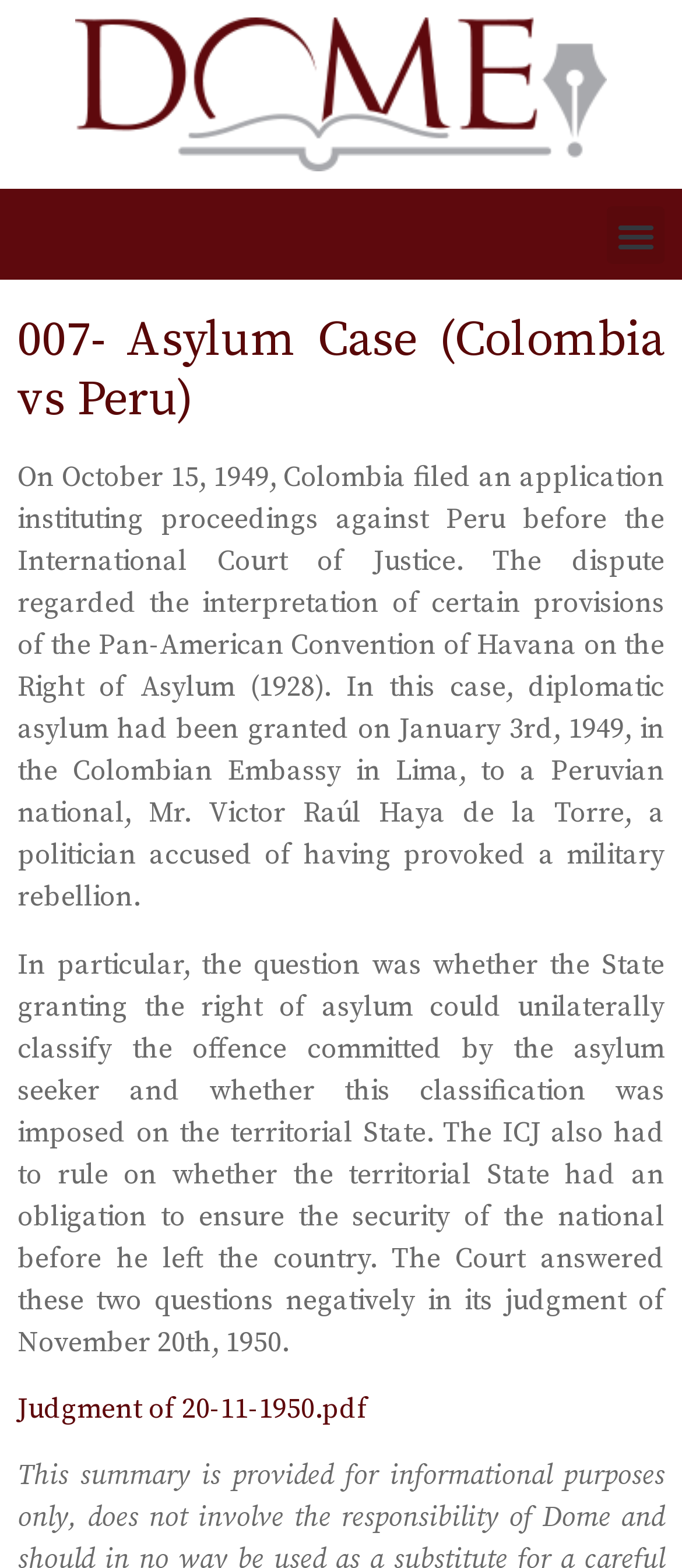Provide the bounding box for the UI element matching this description: "Menu".

[0.89, 0.132, 0.974, 0.168]